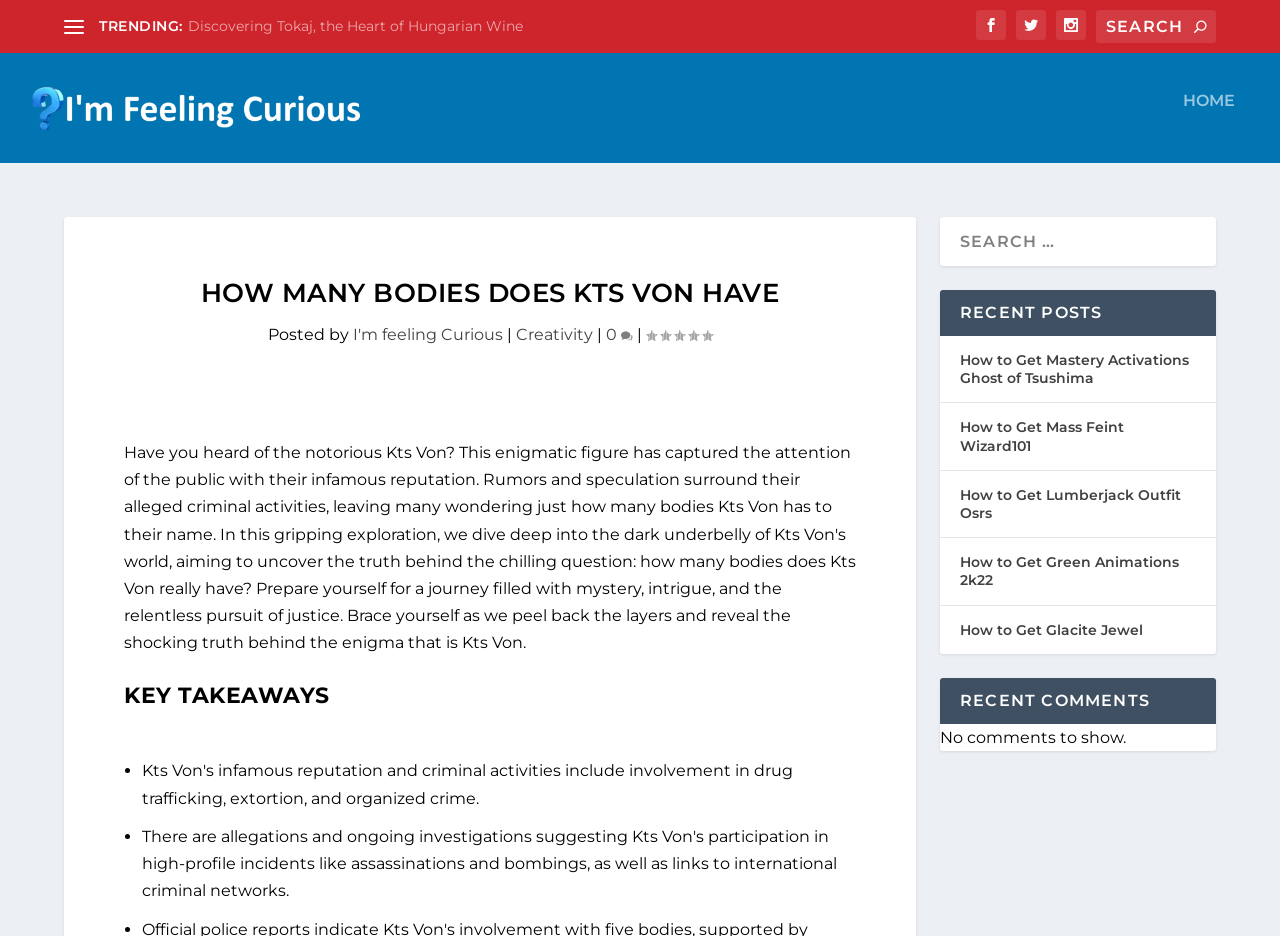How many recent posts are shown?
Please answer using one word or phrase, based on the screenshot.

5